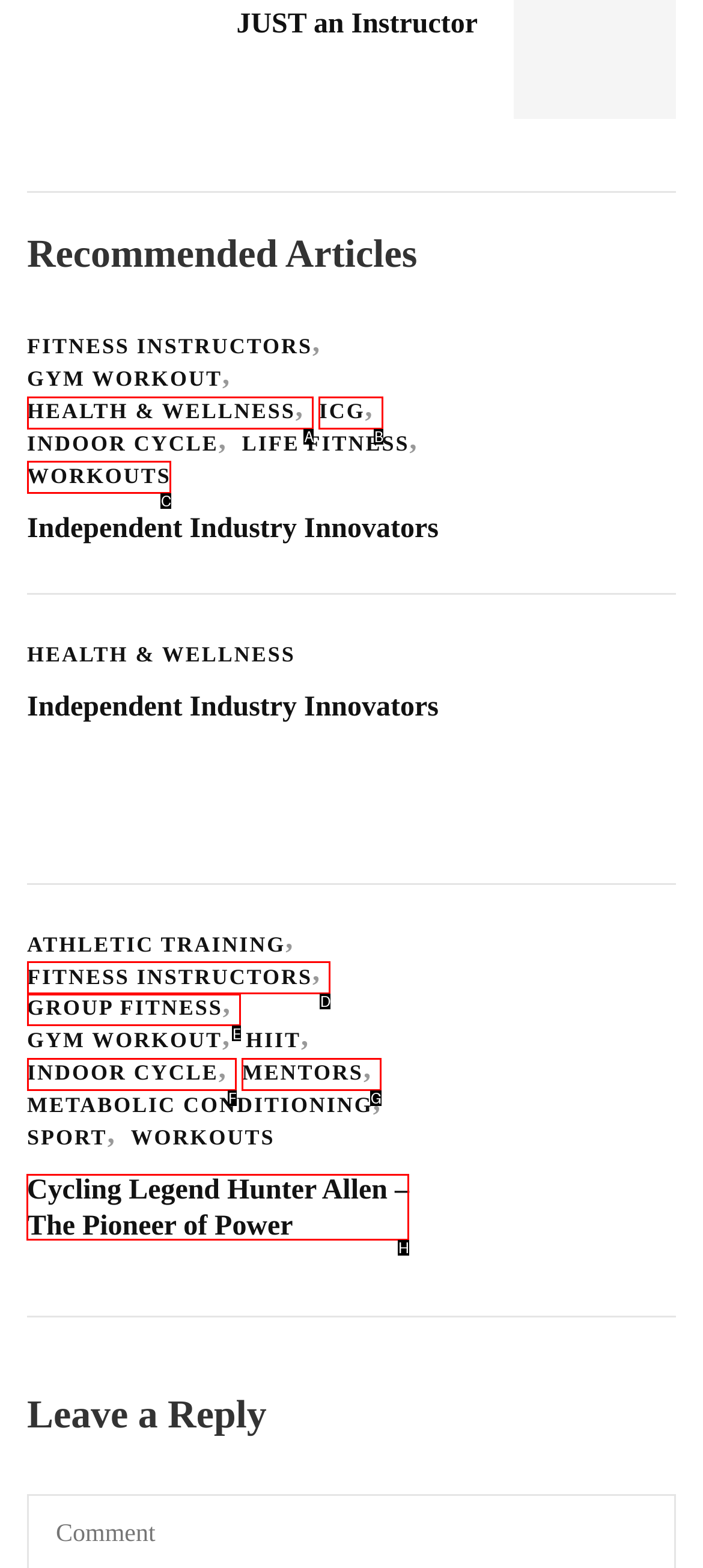Choose the UI element you need to click to carry out the task: Learn about Cycling Legend Hunter Allen – The Pioneer of Power.
Respond with the corresponding option's letter.

H